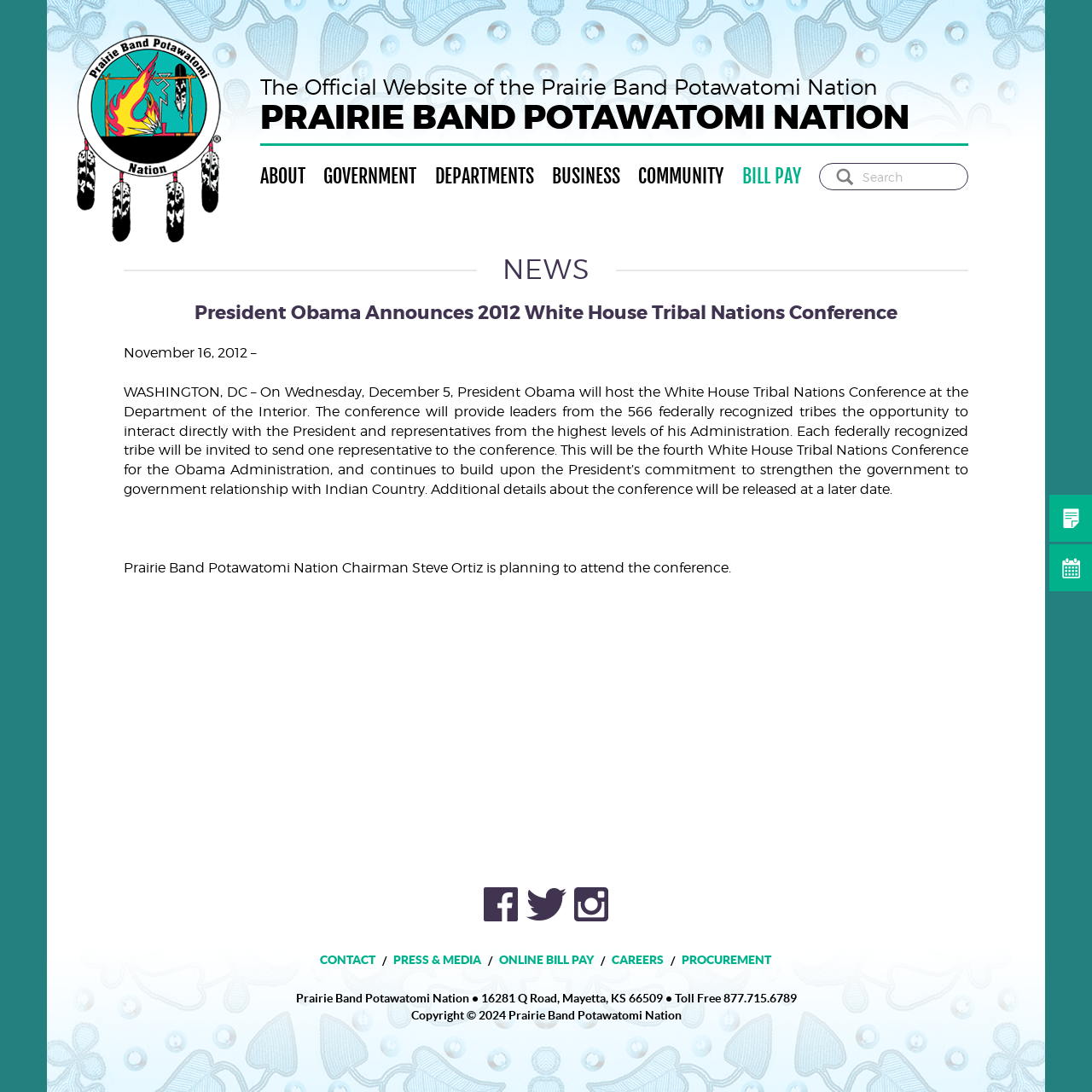Please determine the headline of the webpage and provide its content.

President Obama Announces 2012 White House Tribal Nations Conference